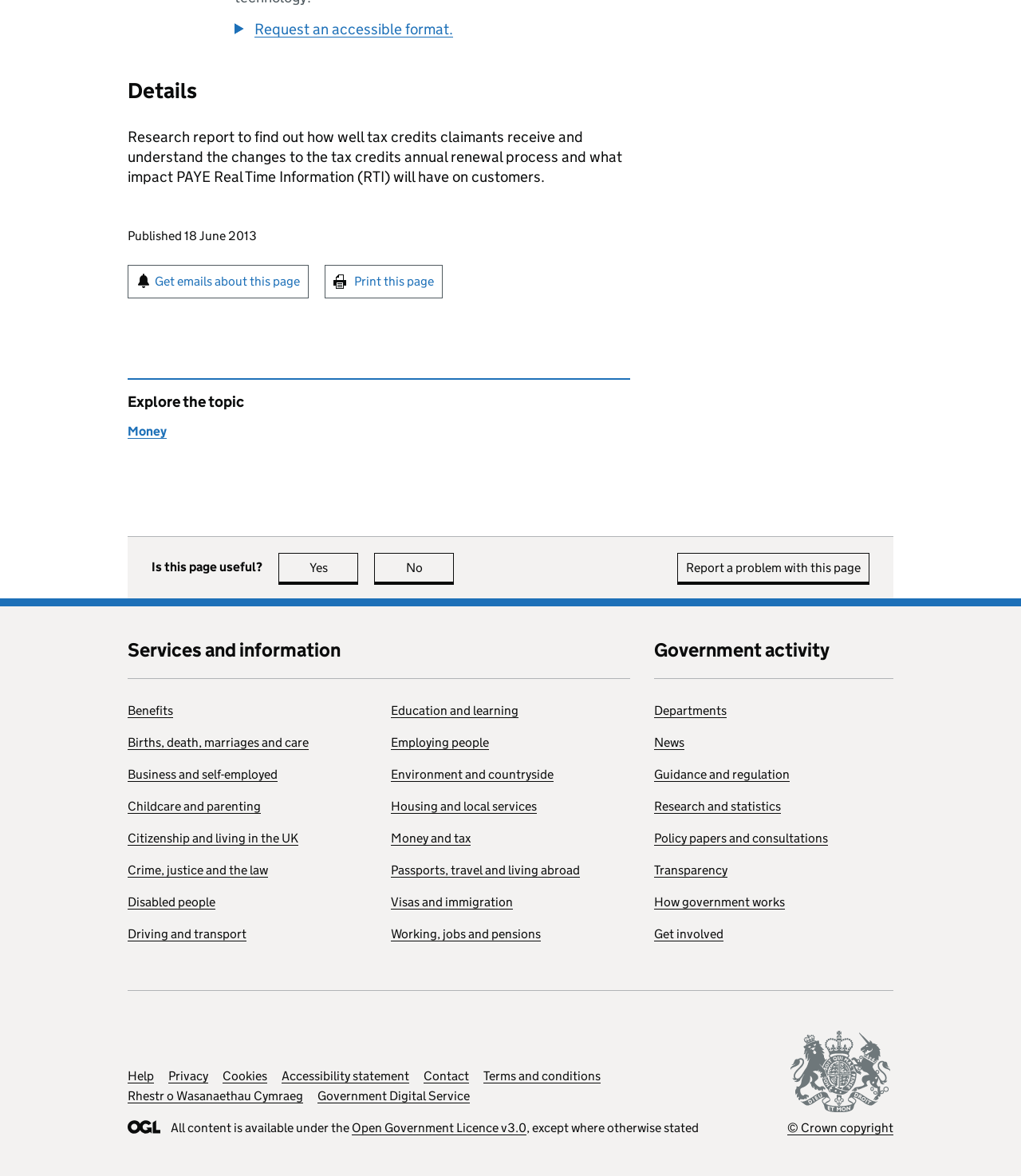Use a single word or phrase to answer the question:
What is the publication date of the research report?

18 June 2013